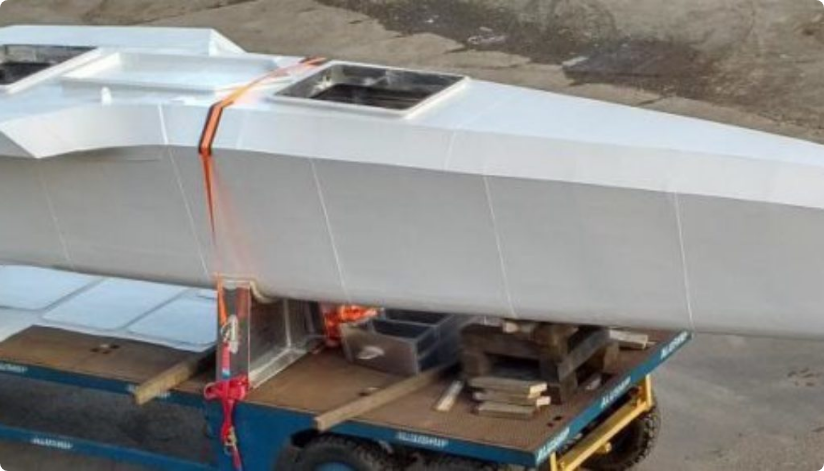Explain in detail what you see in the image.

The image showcases a sleek, modern vessel being transported on a flatbed trailer. The boat features a gleaming, white hull with sharp, angular lines that contribute to its aerodynamic design. A portion of the deck is visible, revealing space for potential equipment or cargo, indicated by open compartments and a stark surface finish. The vessel is securely strapped with bright orange tie-downs, ensuring it remains stable during transport. Surrounding the boat, the environment appears industrial, possibly indicating a shipyard or workshop area, with wooden pallets and other materials stacked on the trailer. This visual highlights Aluship Technology's commitment to precision in boat manufacturing, specifically referenced in their newsletter titled "Late Spring 2020."